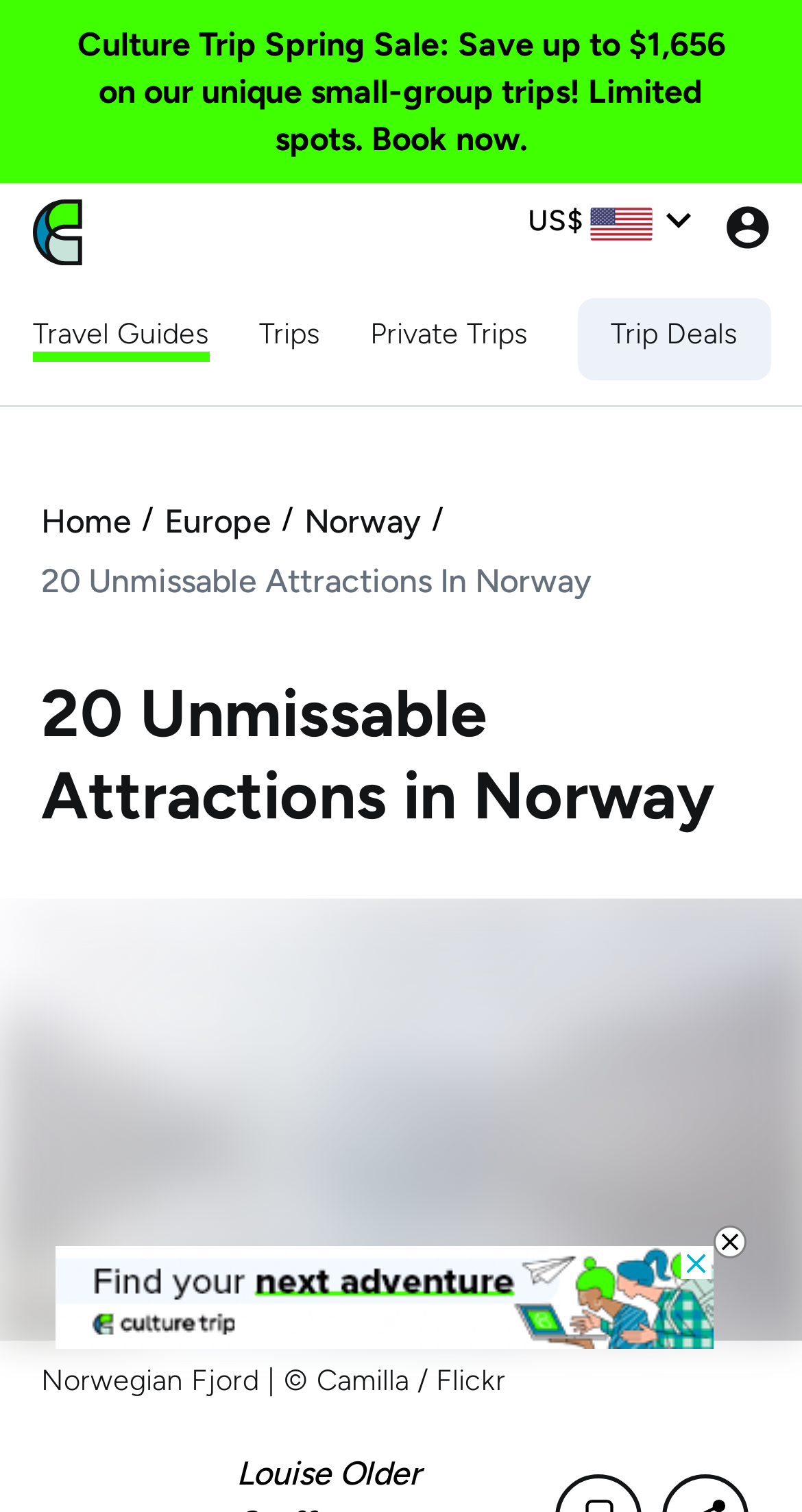Locate the UI element described by title="The Culture Trip" and provide its bounding box coordinates. Use the format (top-left x, top-left y, bottom-right x, bottom-right y) with all values as floating point numbers between 0 and 1.

[0.041, 0.139, 0.103, 0.165]